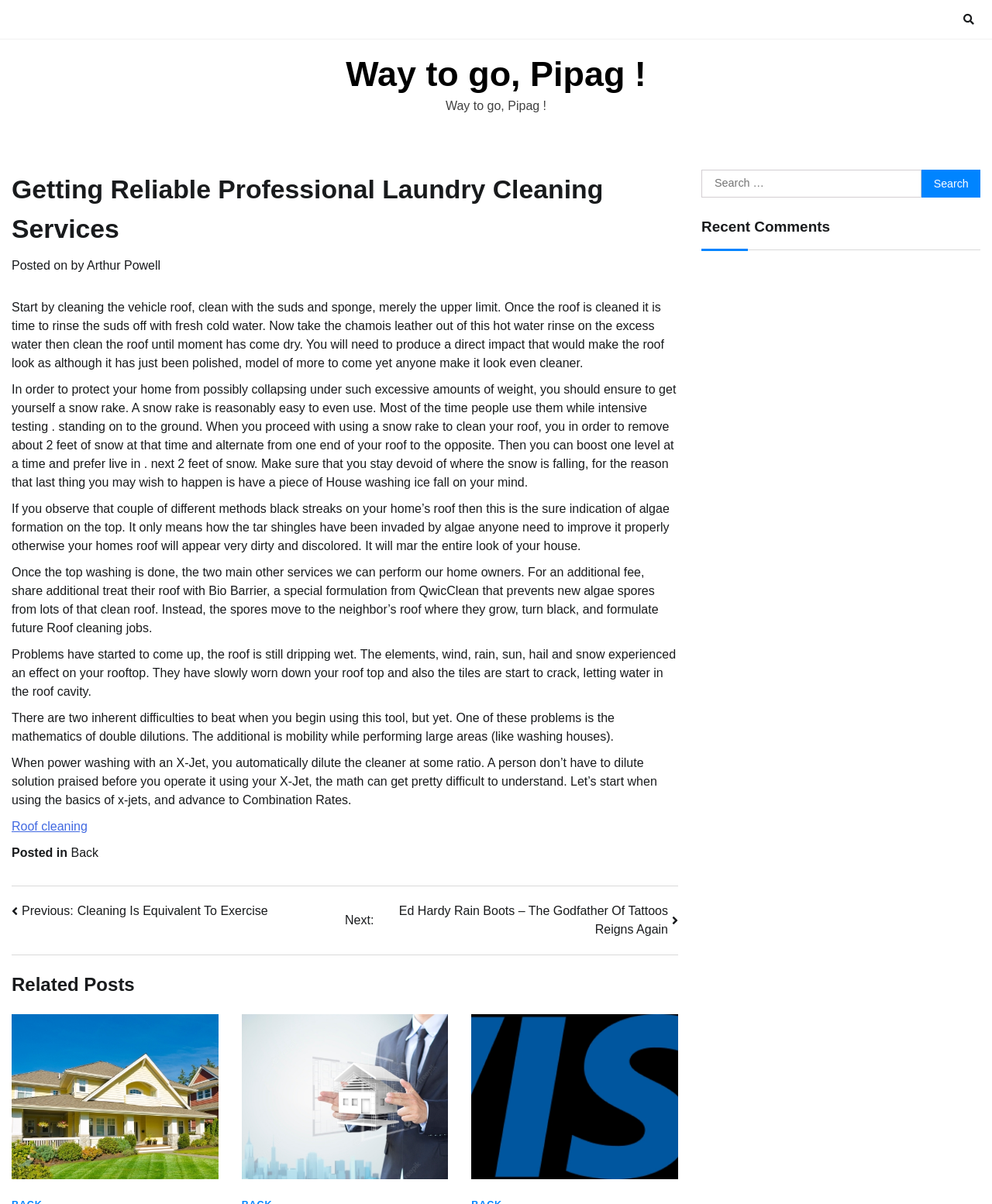Using the image as a reference, answer the following question in as much detail as possible:
What is the indication of algae formation on a roof?

According to the webpage, if you observe black streaks on your home's roof, it is an indication of algae formation on the top, as mentioned in the text 'If you observe that couple of different methods black streaks on your home’s roof then this is the sure indication of algae formation on the top.'